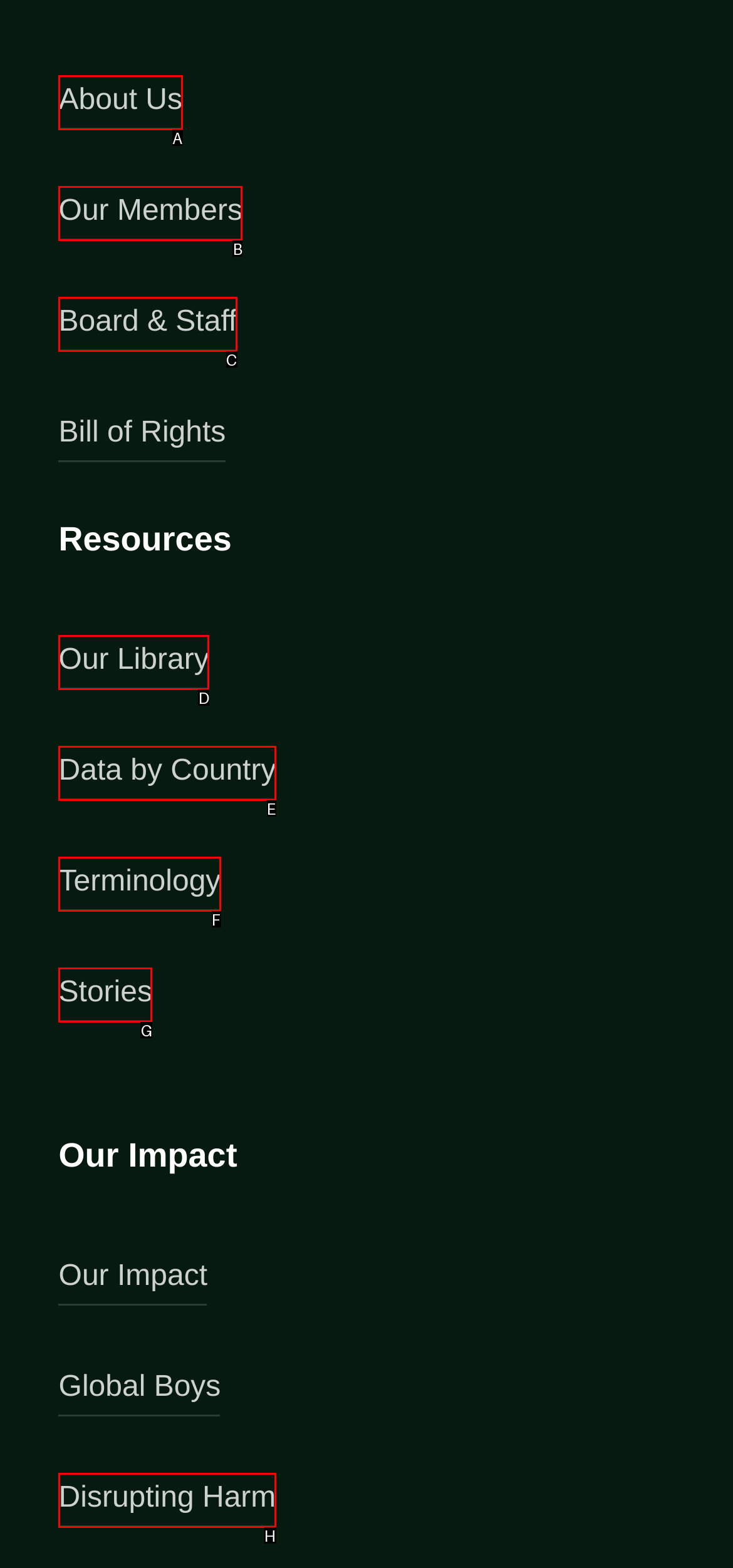Which letter corresponds to the correct option to complete the task: view about us page?
Answer with the letter of the chosen UI element.

A